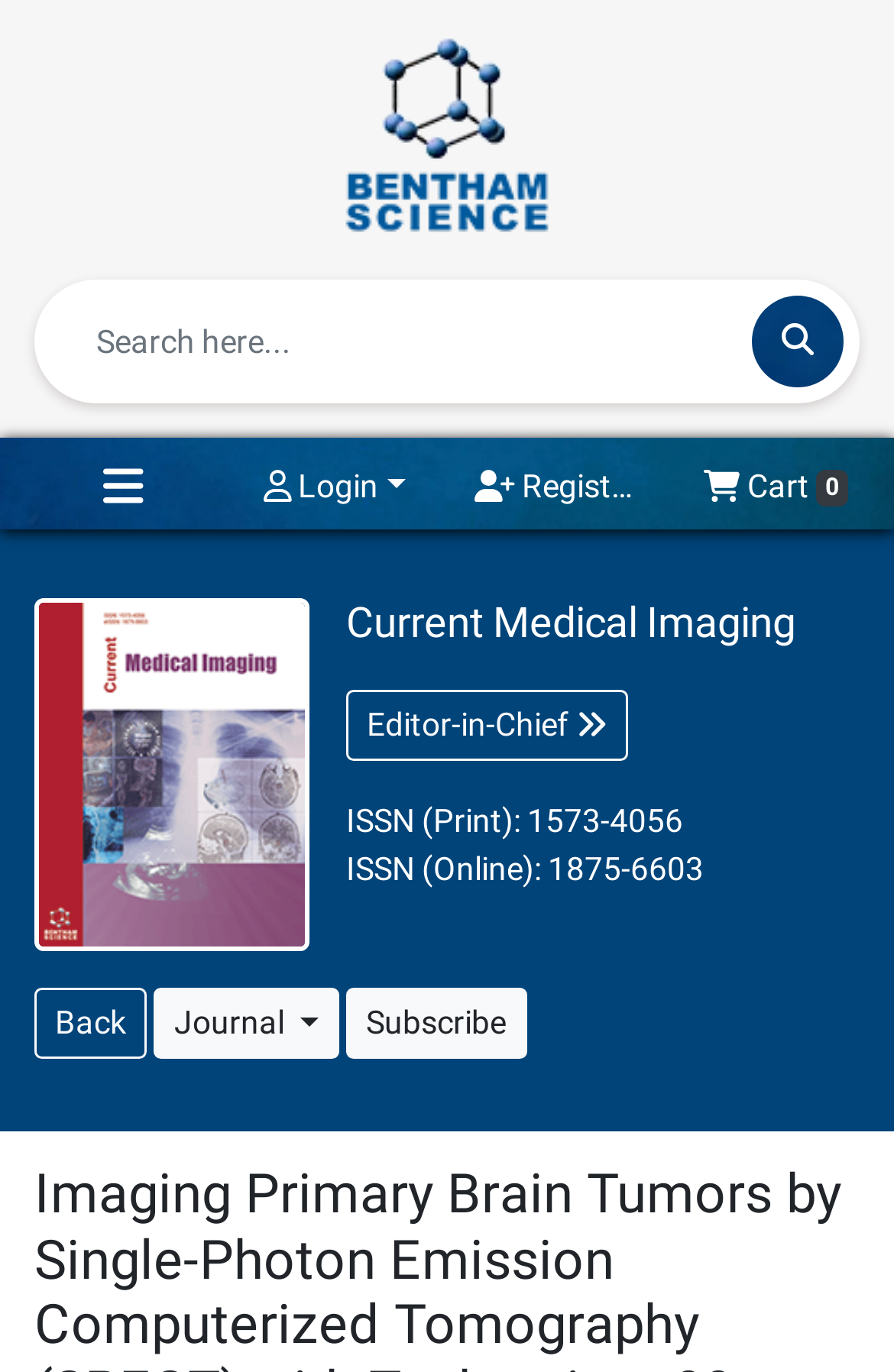Identify the bounding box coordinates of the clickable region required to complete the instruction: "View the current medical imaging page". The coordinates should be given as four float numbers within the range of 0 and 1, i.e., [left, top, right, bottom].

[0.387, 0.436, 0.962, 0.472]